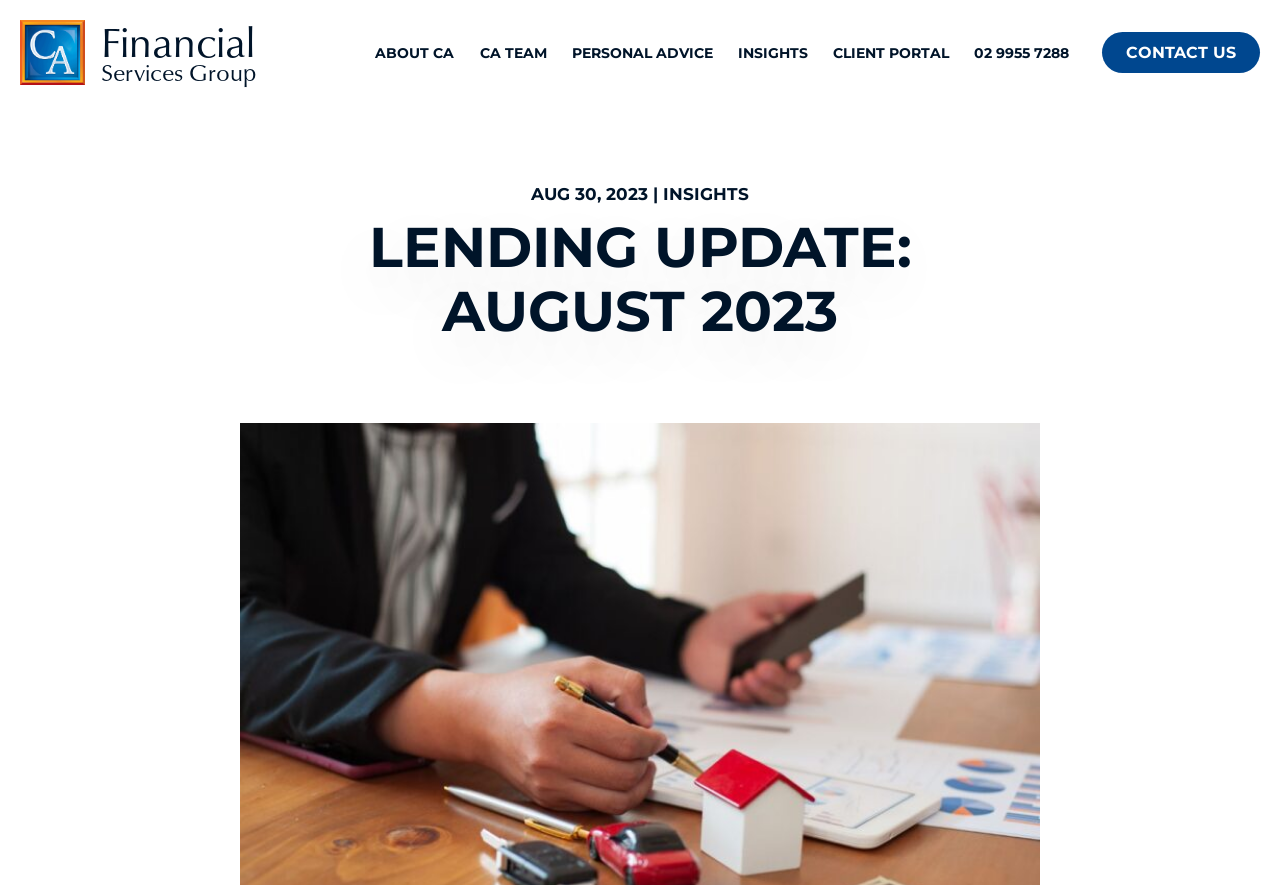Your task is to find and give the main heading text of the webpage.

LENDING UPDATE: AUGUST 2023